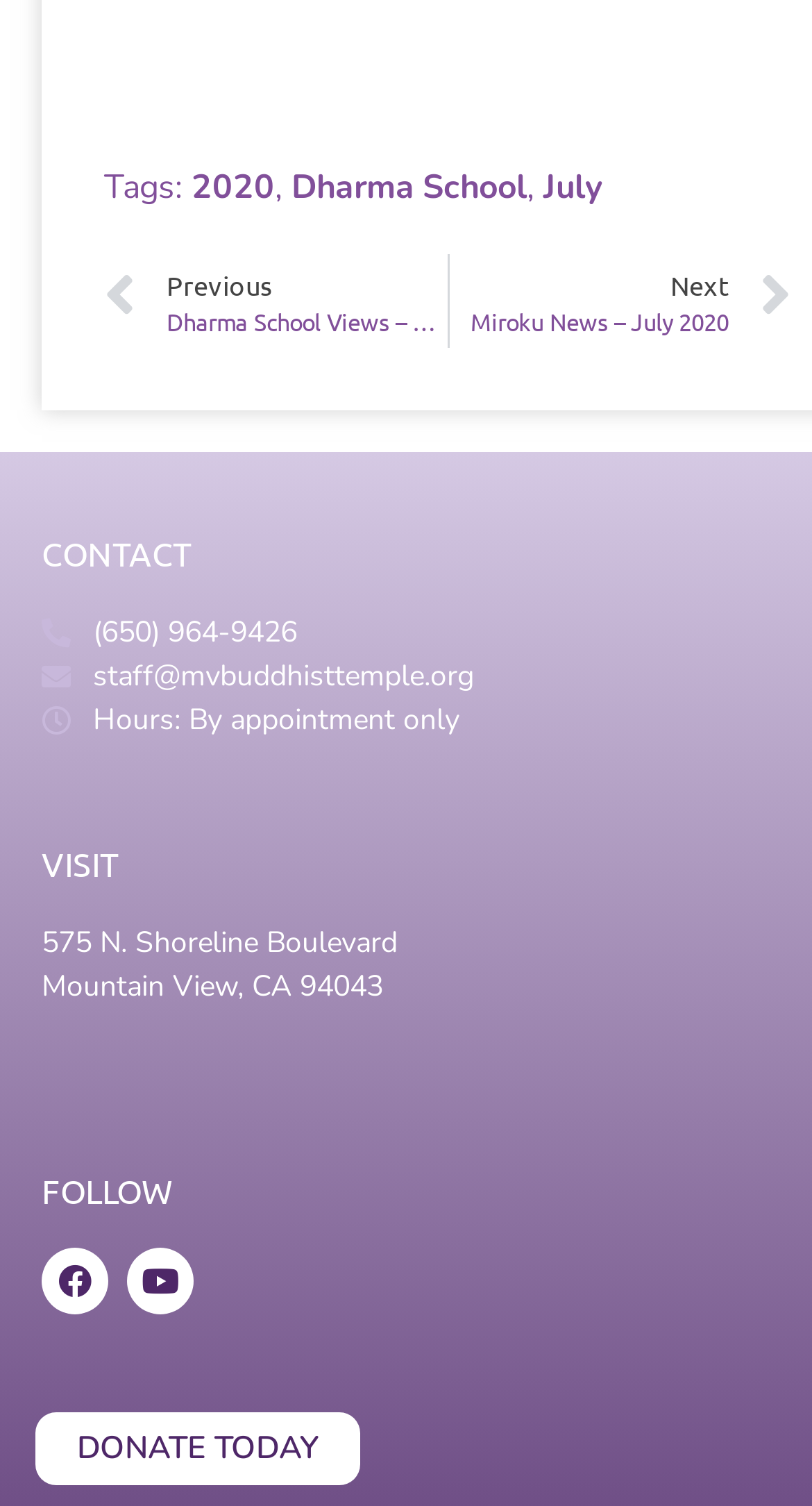Determine the bounding box coordinates of the clickable element necessary to fulfill the instruction: "Donate to the temple today". Provide the coordinates as four float numbers within the 0 to 1 range, i.e., [left, top, right, bottom].

[0.044, 0.938, 0.444, 0.987]